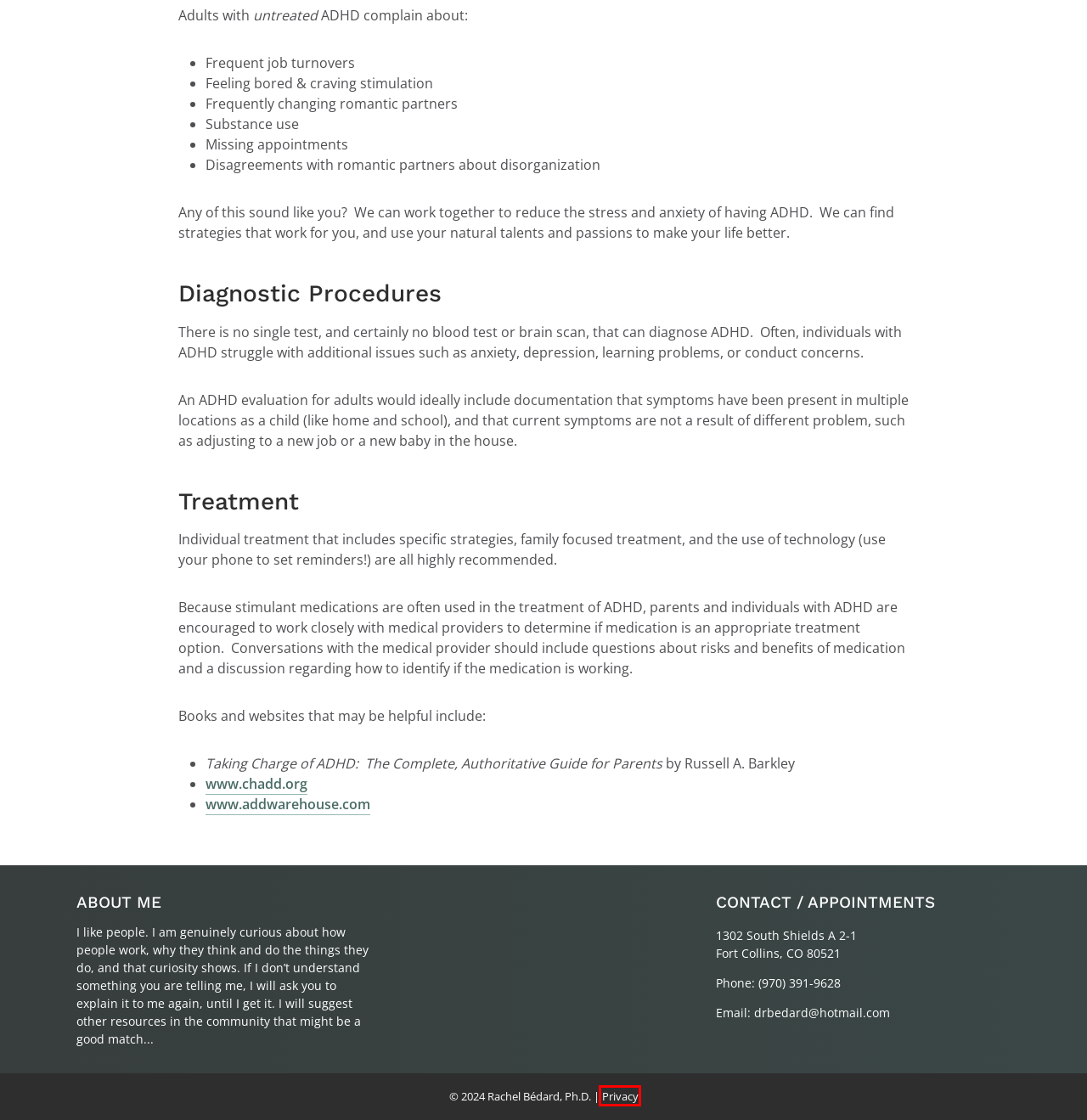With the provided screenshot showing a webpage and a red bounding box, determine which webpage description best fits the new page that appears after clicking the element inside the red box. Here are the options:
A. Diagnosis & Interventions - Rachel Bédard, Ph.D.
B. Welcome to My Practice - Rachel Bédard, Ph.D.
C. Getting Started - Rachel Bédard, Ph.D.
D. Why Therapy? - Rachel Bédard, Ph.D.
E. Forms - Rachel Bédard, Ph.D.
F. Privacy Policy - Rachel Bédard, Ph.D.
G. Why Work with a Psychologist? - Rachel Bédard, Ph.D.
H. Contact Information - Rachel Bédard, Ph.D.

F